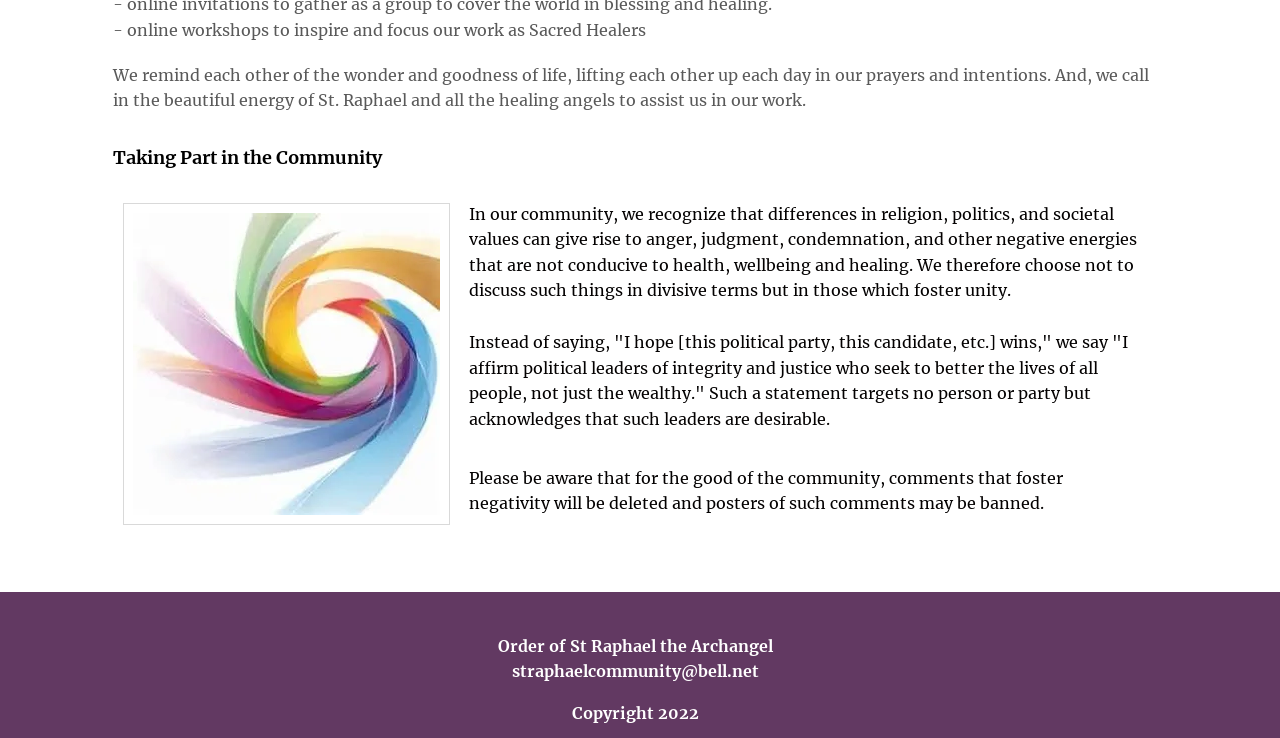Examine the image and give a thorough answer to the following question:
What is the tone of the community?

The community's tone can be inferred from the StaticText elements that mention 'unity', 'goodness of life', and 'lifting each other up'. Additionally, the community's guidelines for discussion, as mentioned in the StaticText element, emphasize the importance of avoiding negativity and promoting unity.